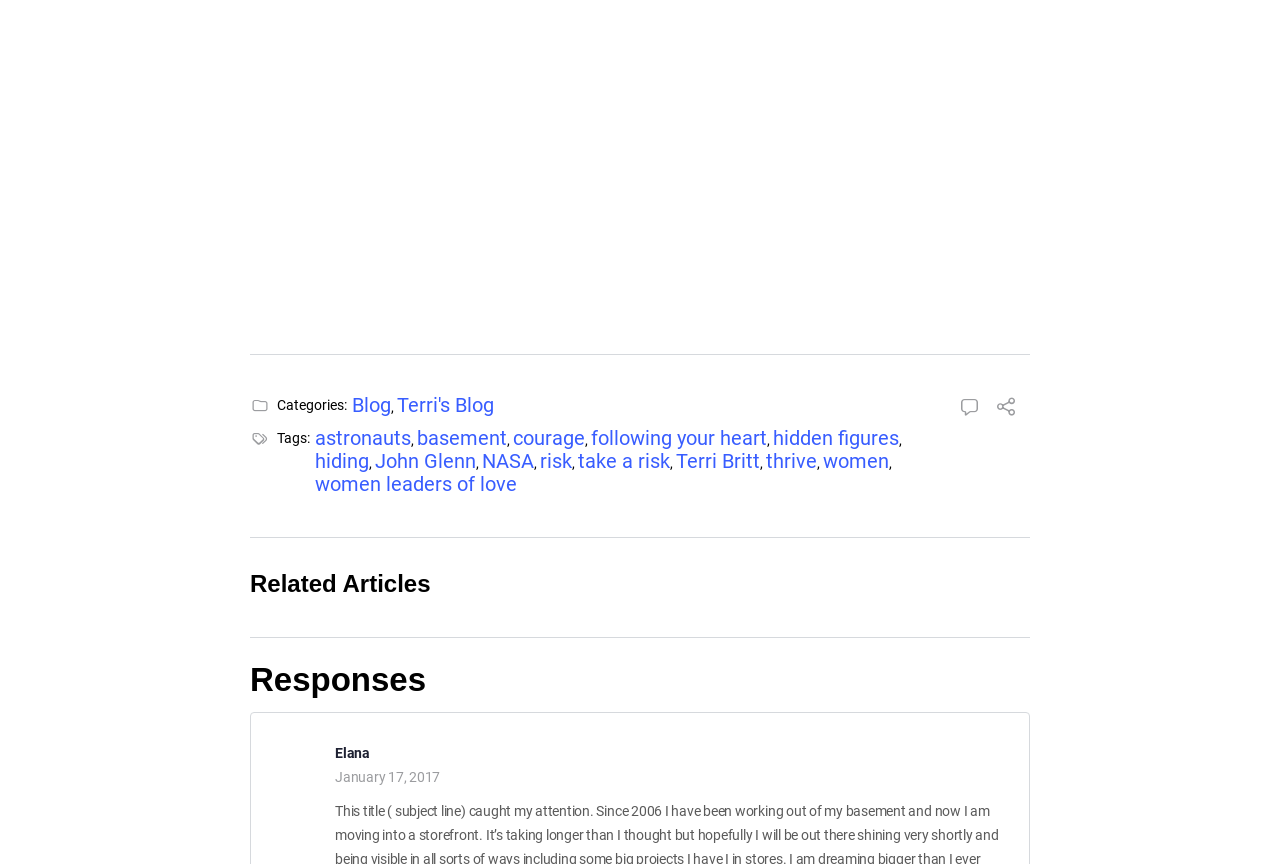Respond to the following query with just one word or a short phrase: 
What is the date of the response?

January 17, 2017